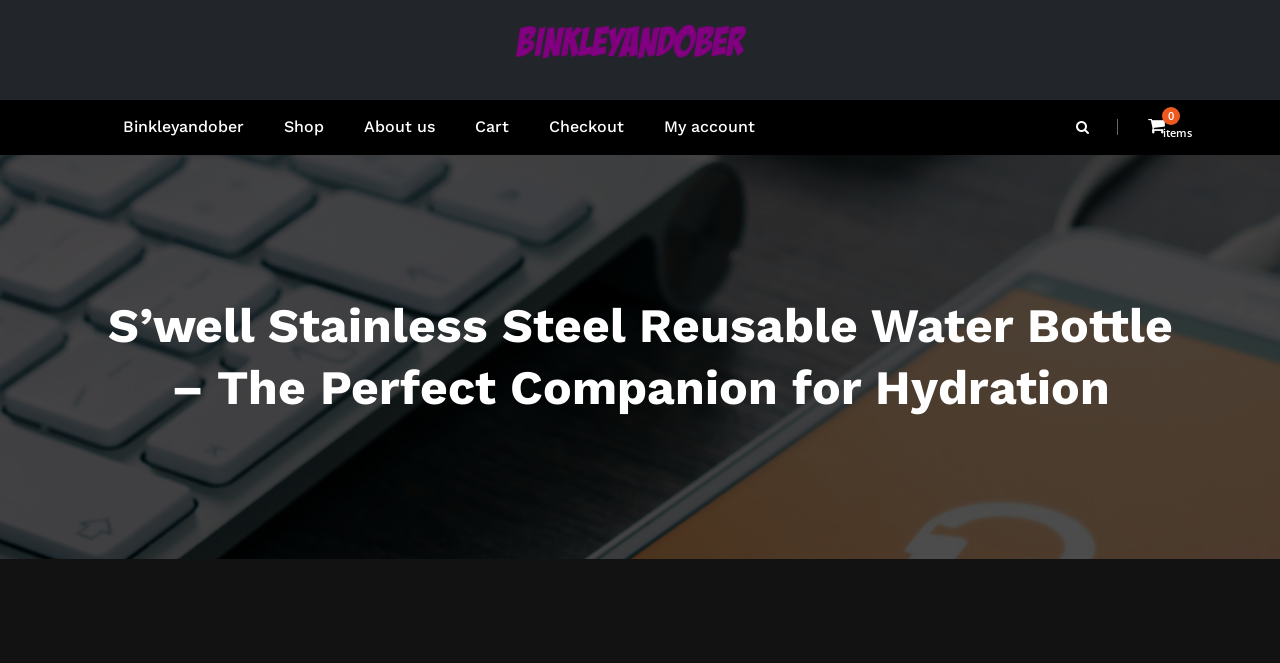Give a one-word or short-phrase answer to the following question: 
What is the brand name of the website?

Binkleyandober